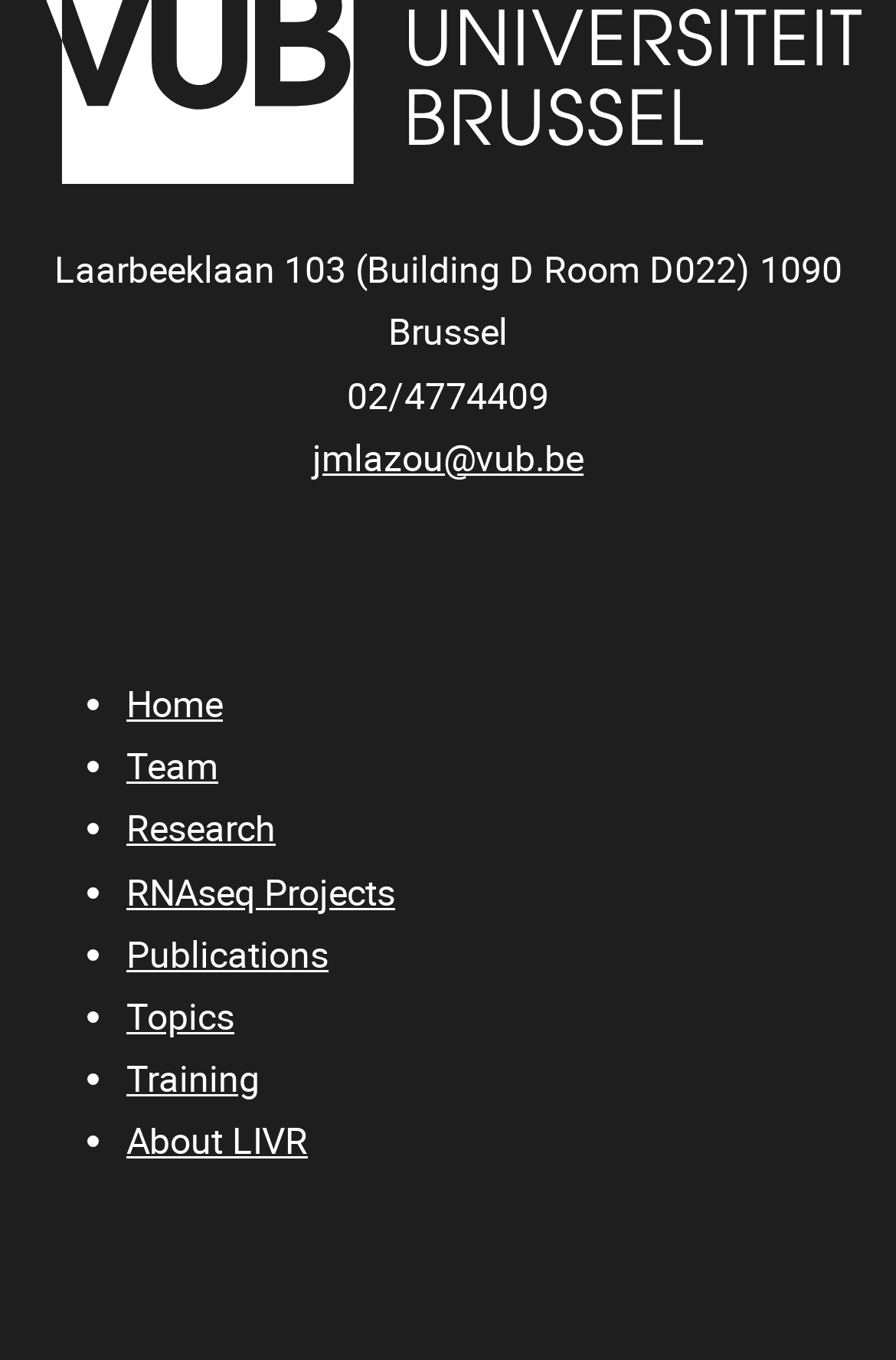Pinpoint the bounding box coordinates of the area that must be clicked to complete this instruction: "visit home page".

[0.141, 0.502, 0.249, 0.534]